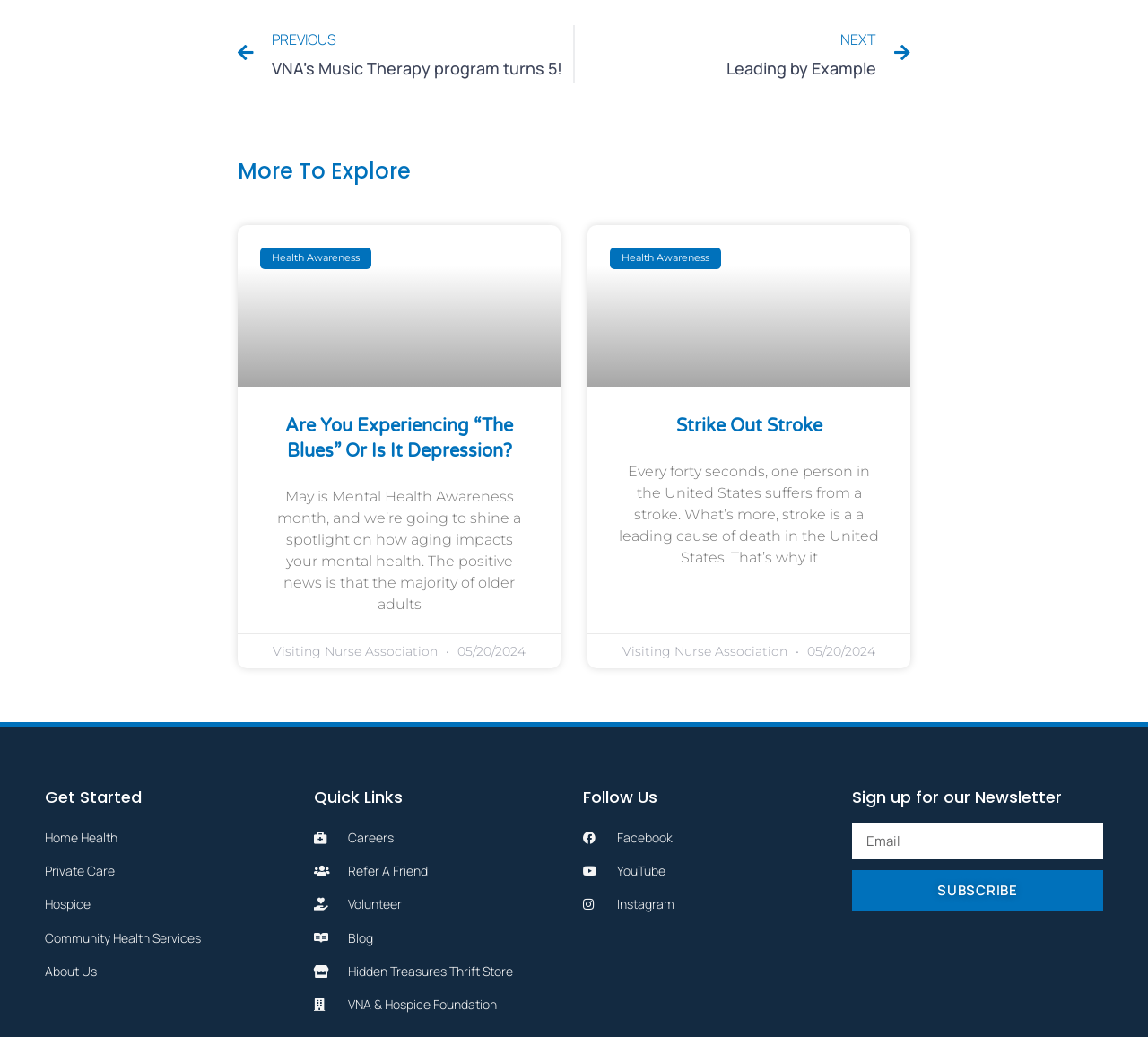Point out the bounding box coordinates of the section to click in order to follow this instruction: "View the image of a senior male in deep thought".

[0.205, 0.196, 0.489, 0.393]